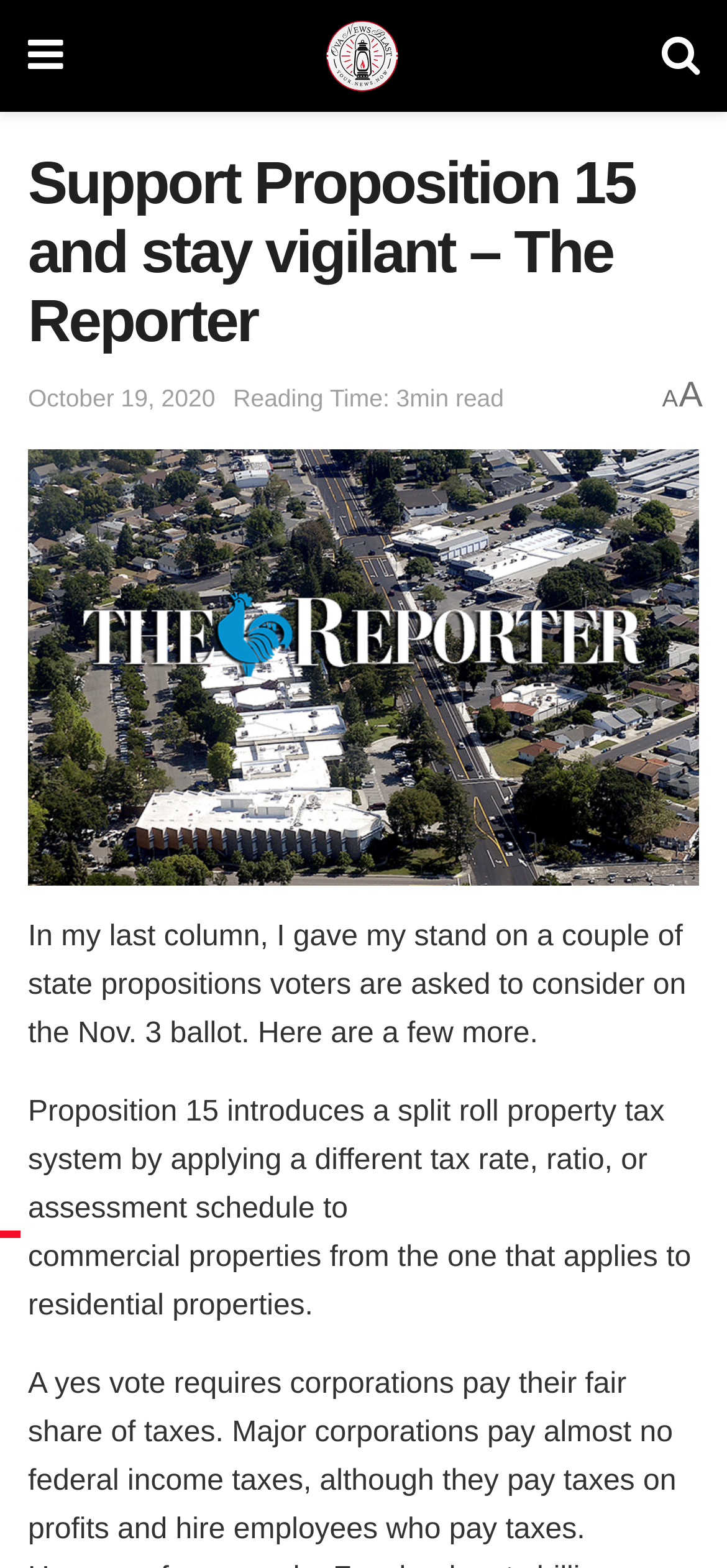What is the date of the article?
Answer with a single word or short phrase according to what you see in the image.

October 19, 2020